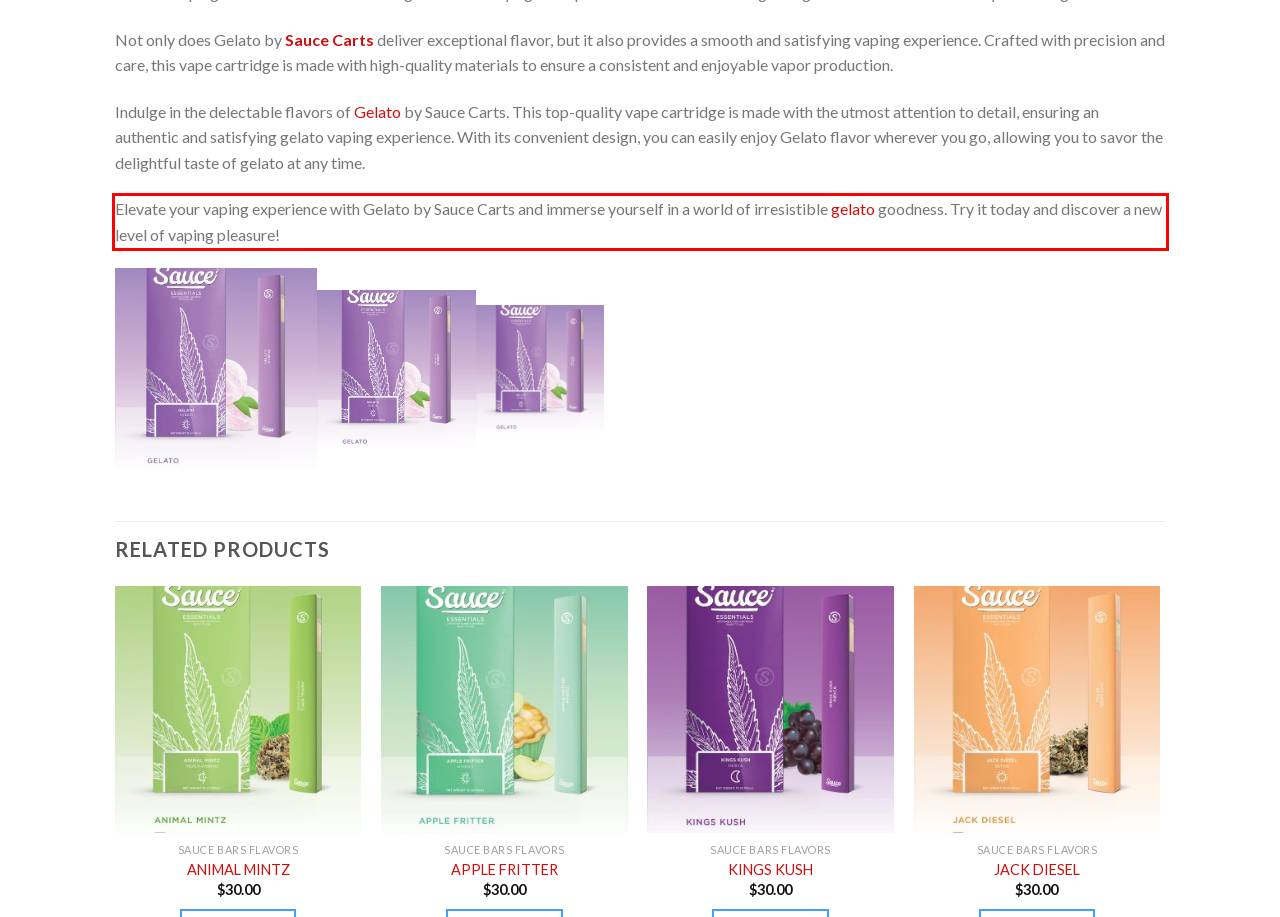Please perform OCR on the UI element surrounded by the red bounding box in the given webpage screenshot and extract its text content.

Elevate your vaping experience with Gelato by Sauce Carts and immerse yourself in a world of irresistible gelato goodness. Try it today and discover a new level of vaping pleasure!